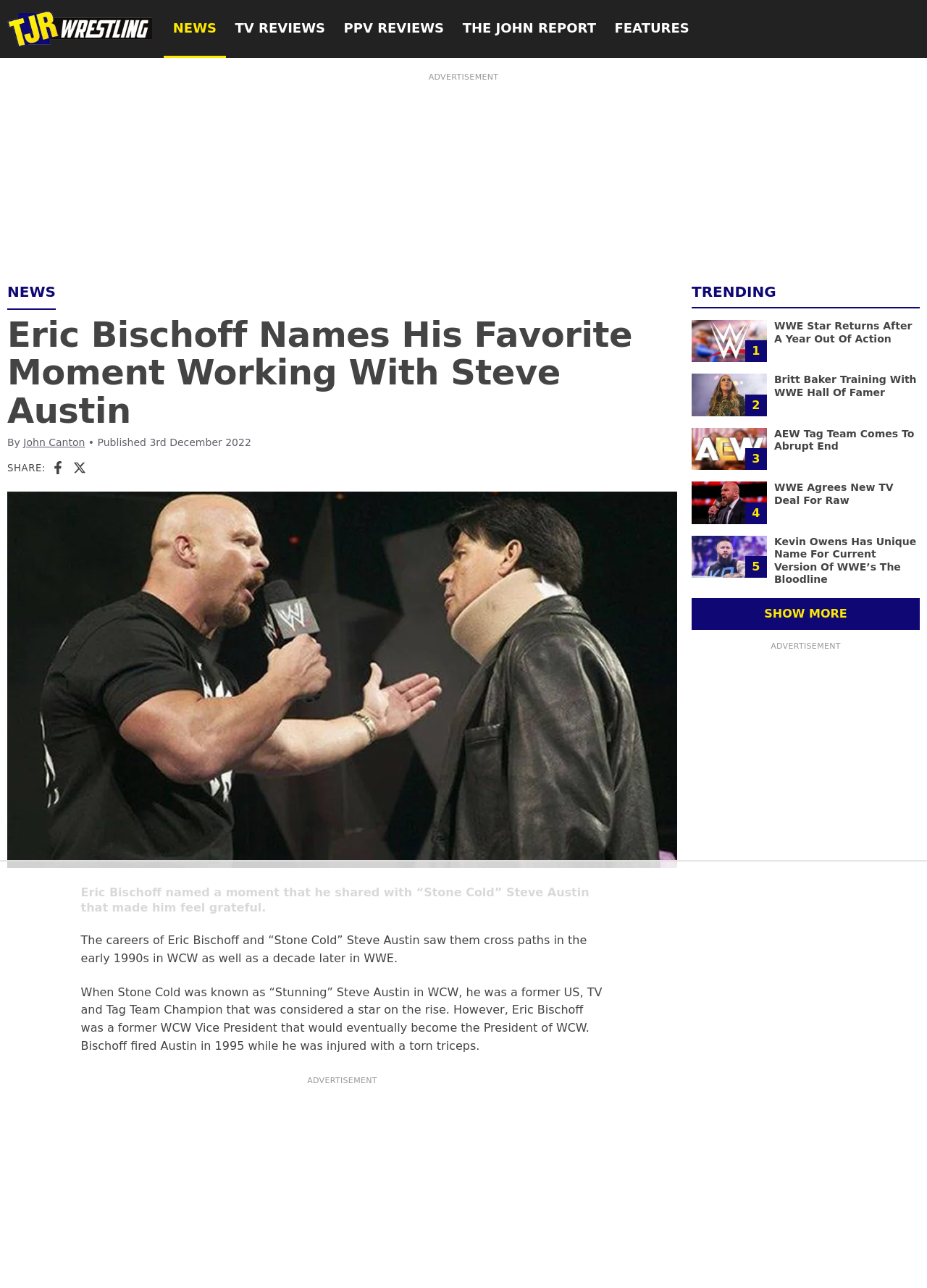What is the name of the author of the main article?
Respond to the question with a well-detailed and thorough answer.

The name of the author can be determined by looking at the text 'By John Canton' located below the heading of the main article.